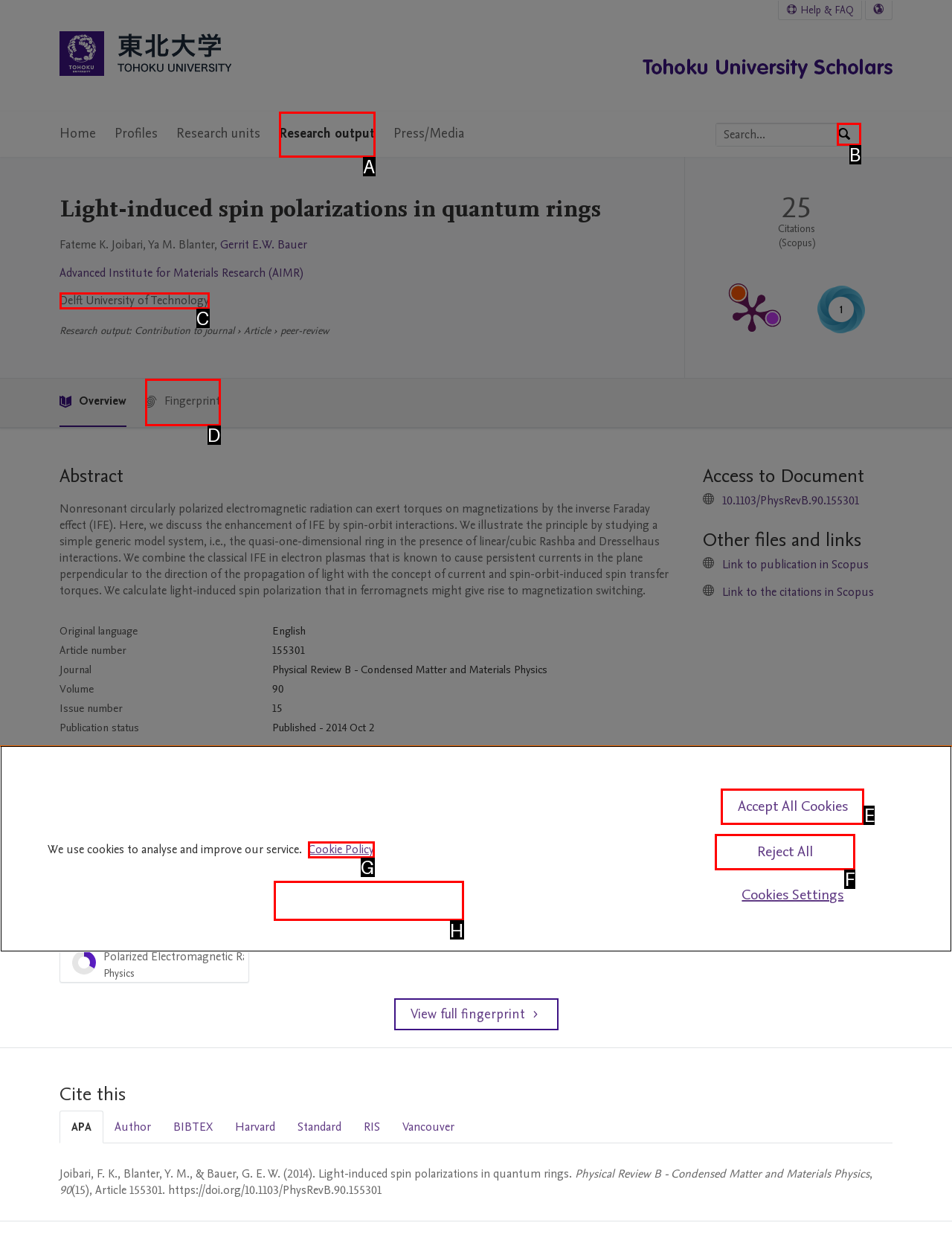Given the description: Cookie Policy, identify the matching HTML element. Provide the letter of the correct option.

G